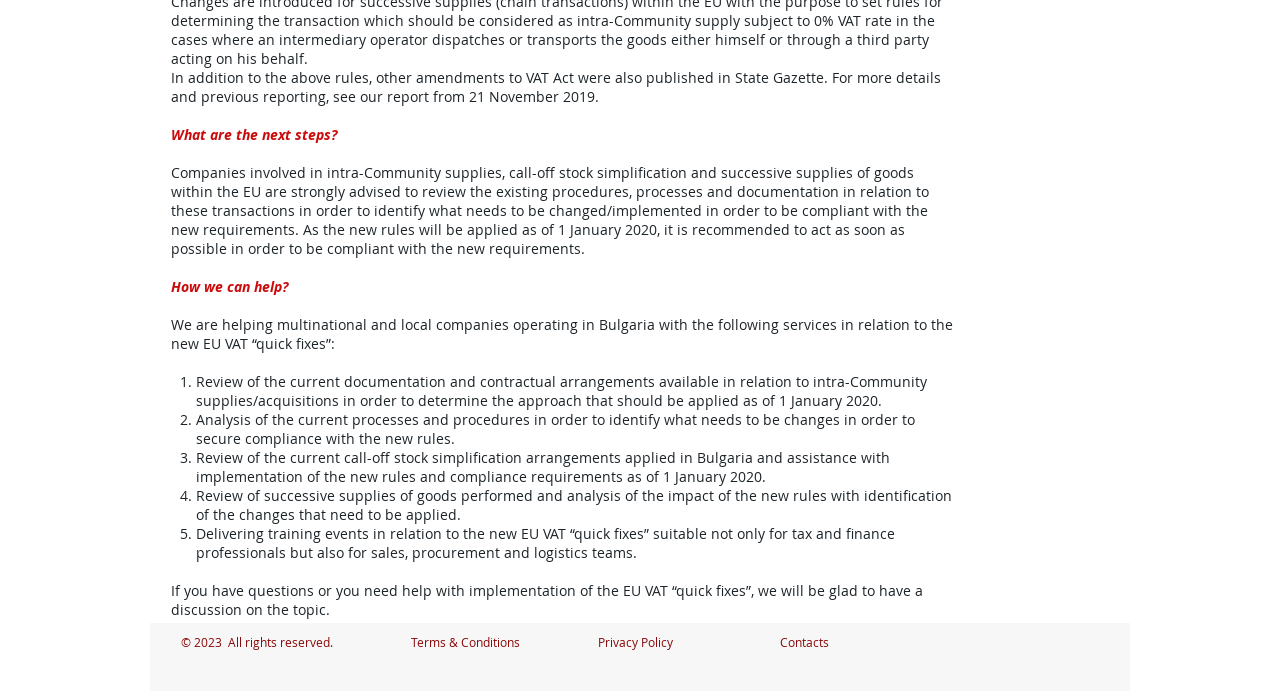What is the topic of the webpage?
Please answer the question with as much detail and depth as you can.

Based on the content of the webpage, it appears to be discussing the EU VAT 'quick fixes' and their implications on businesses, particularly those involved in intra-Community supplies, call-off stock simplification, and successive supplies of goods within the EU.